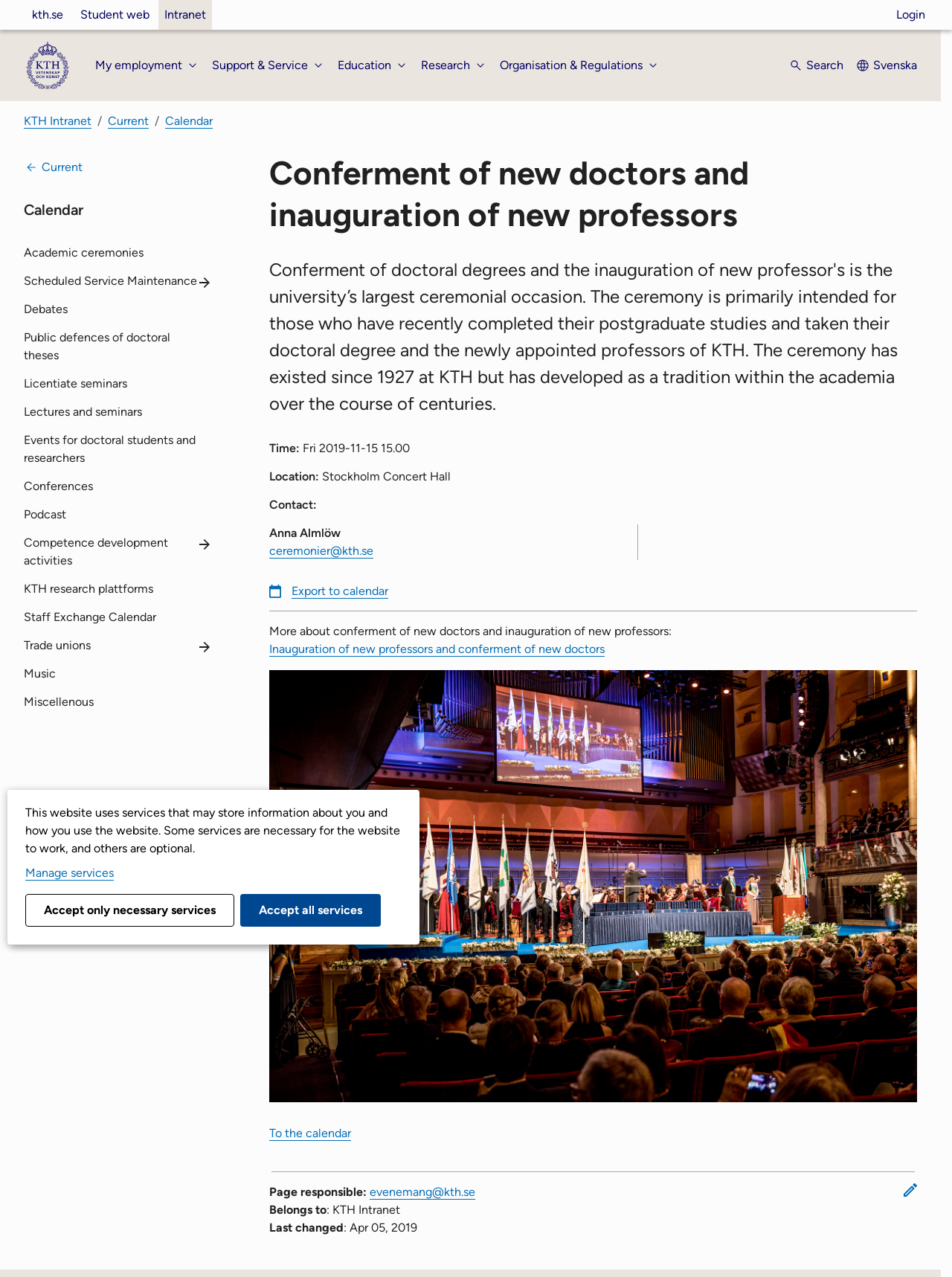Identify the bounding box coordinates necessary to click and complete the given instruction: "Go to KTH Intranet".

[0.025, 0.089, 0.096, 0.1]